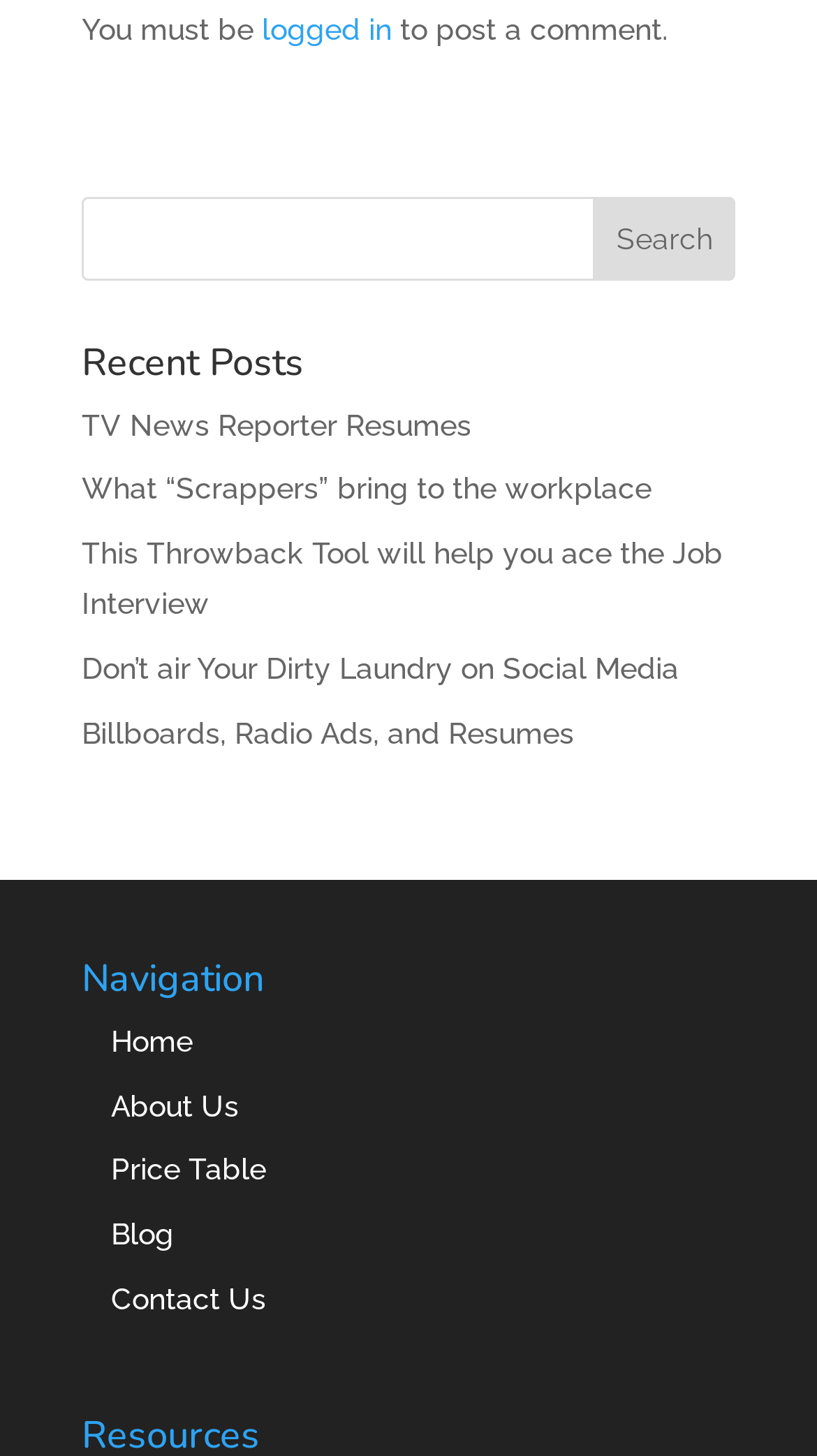Identify the bounding box coordinates for the region of the element that should be clicked to carry out the instruction: "contact us". The bounding box coordinates should be four float numbers between 0 and 1, i.e., [left, top, right, bottom].

[0.136, 0.88, 0.326, 0.903]